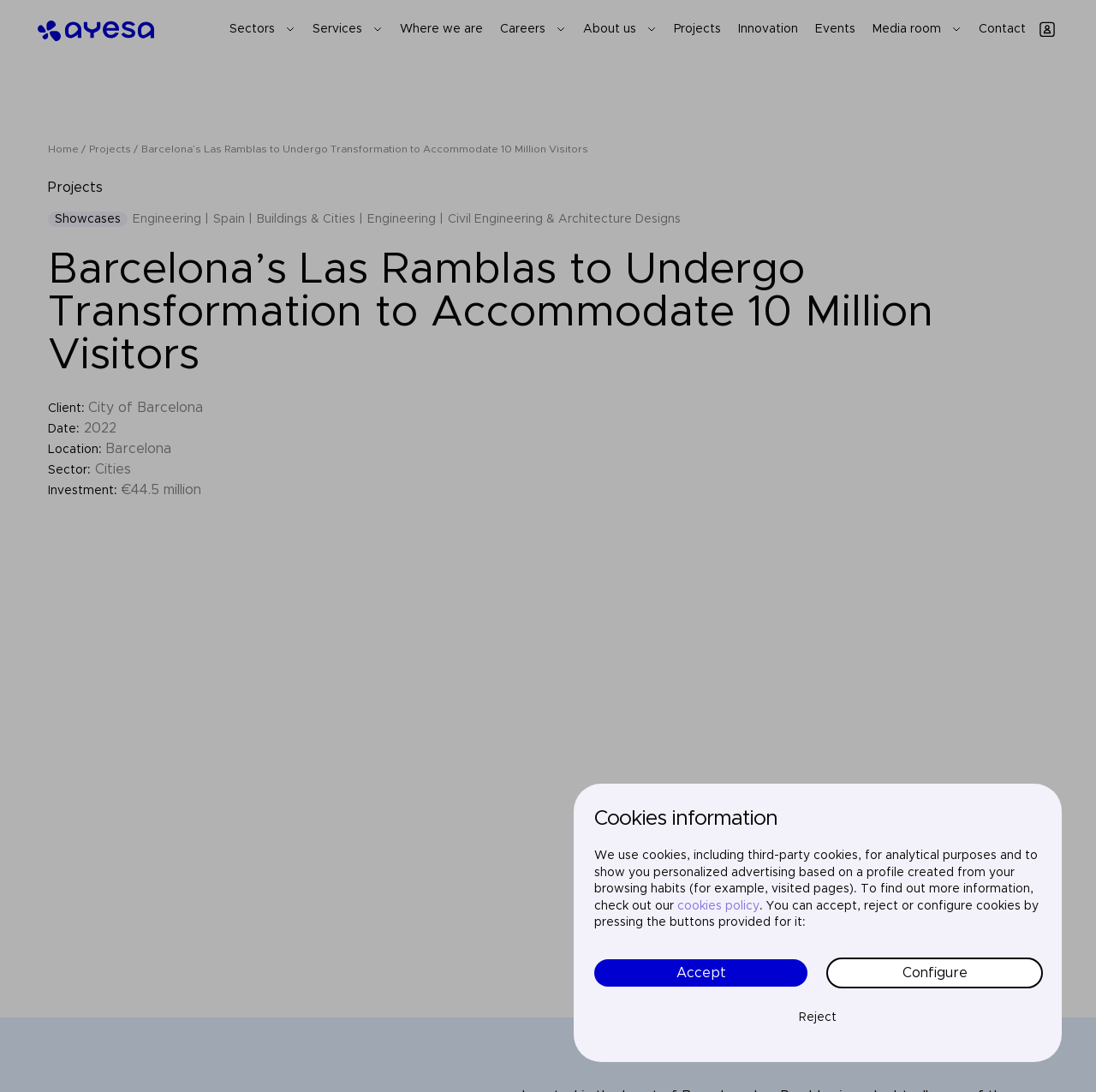Determine the main headline from the webpage and extract its text.

Barcelona’s Las Ramblas to Undergo Transformation to Accommodate 10 Million Visitors